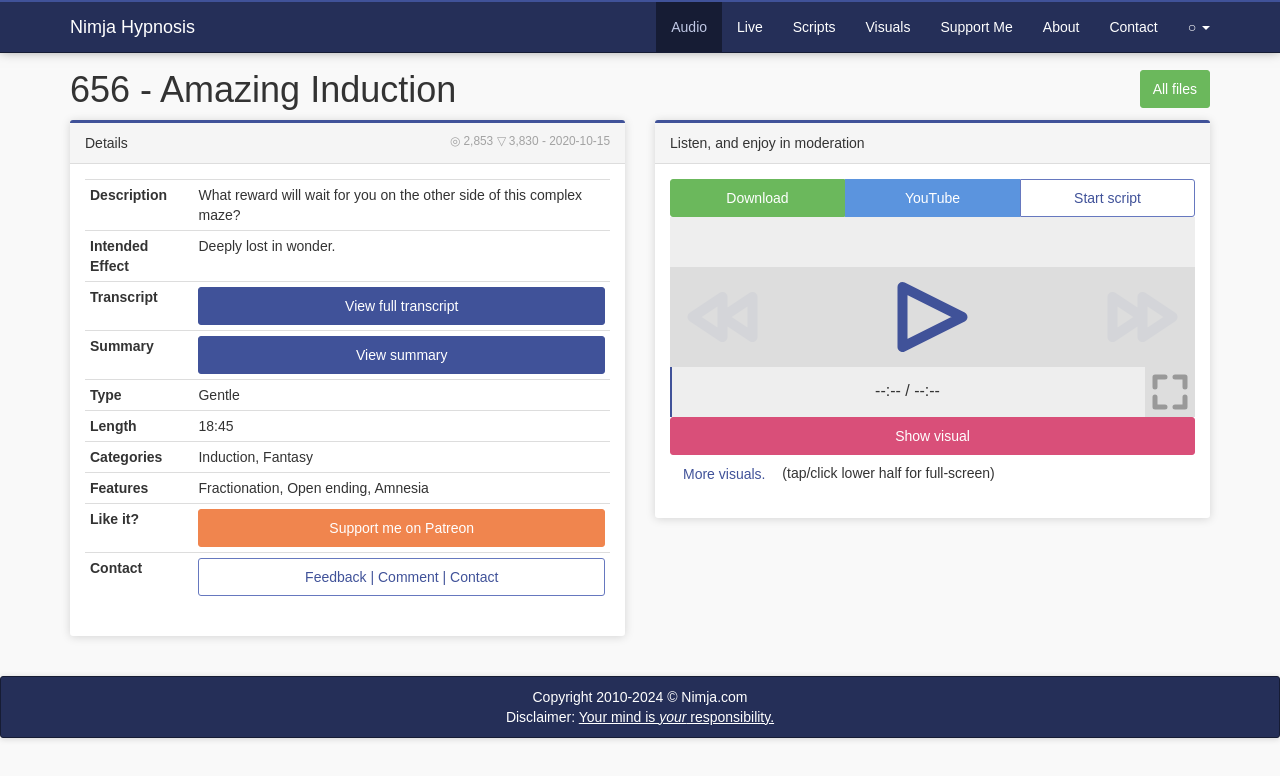What is the intended effect of this audio content?
Use the information from the image to give a detailed answer to the question.

I found the answer by looking at the table that displays the details of the audio content. The table has a row with a header 'Intended Effect' and a grid cell that displays the intended effect, which is 'Deeply lost in wonder.'